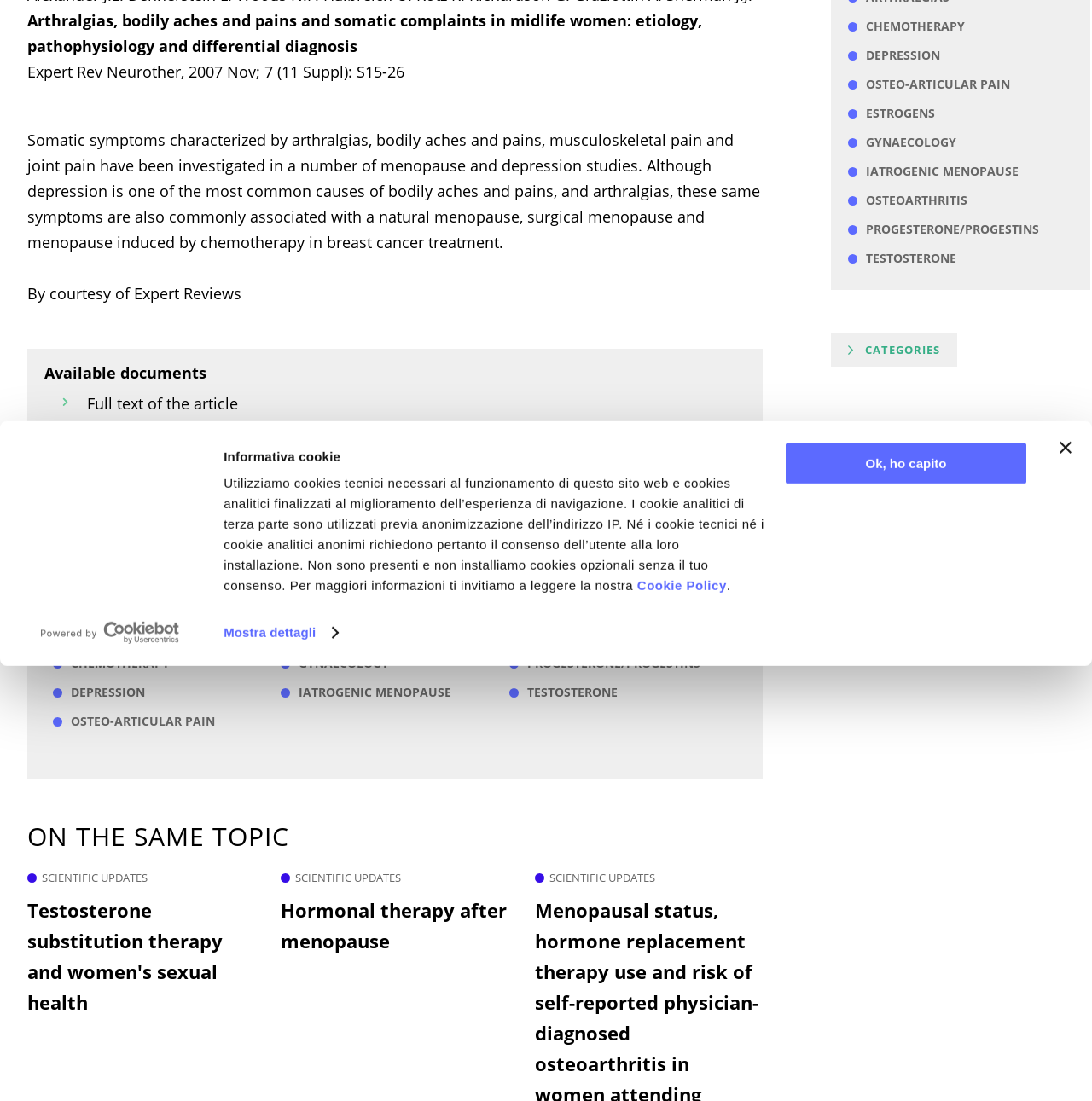Given the element description, predict the bounding box coordinates in the format (top-left x, top-left y, bottom-right x, bottom-right y), using floating point numbers between 0 and 1: Hormonal therapy after menopause

[0.249, 0.813, 0.451, 0.869]